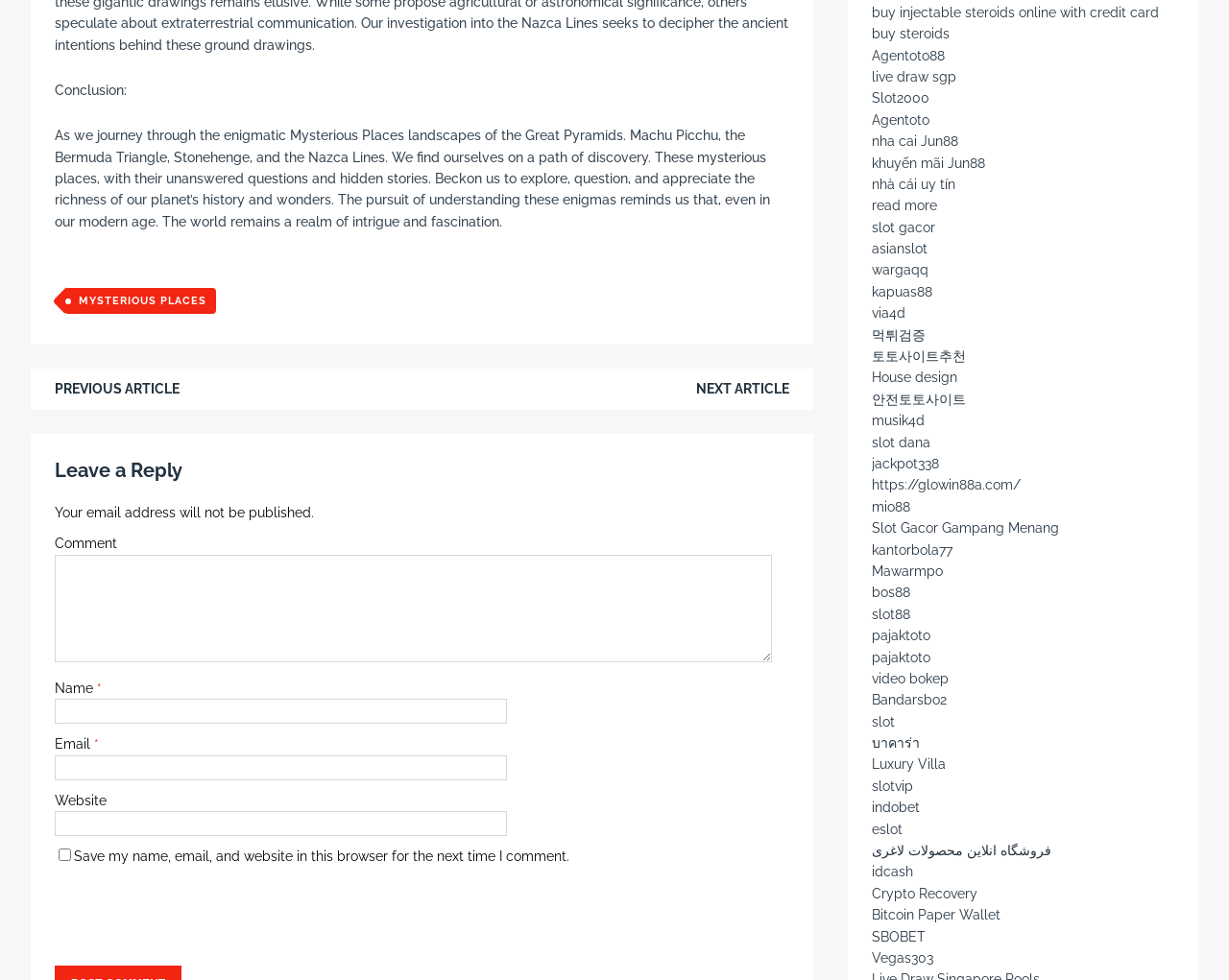Using the format (top-left x, top-left y, bottom-right x, bottom-right y), provide the bounding box coordinates for the described UI element. All values should be floating point numbers between 0 and 1: Slot Gacor Gampang Menang

[0.71, 0.531, 0.862, 0.547]